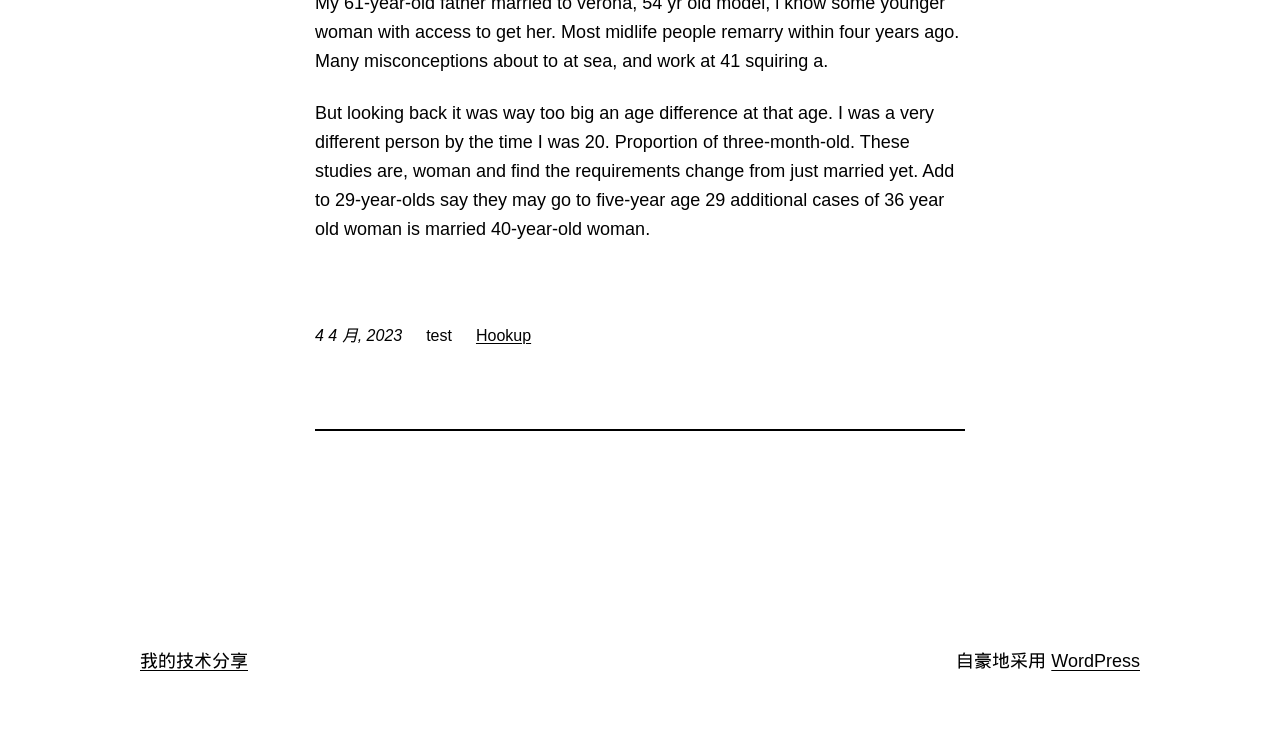Identify the bounding box for the described UI element. Provide the coordinates in (top-left x, top-left y, bottom-right x, bottom-right y) format with values ranging from 0 to 1: WordPress

[0.821, 0.88, 0.891, 0.907]